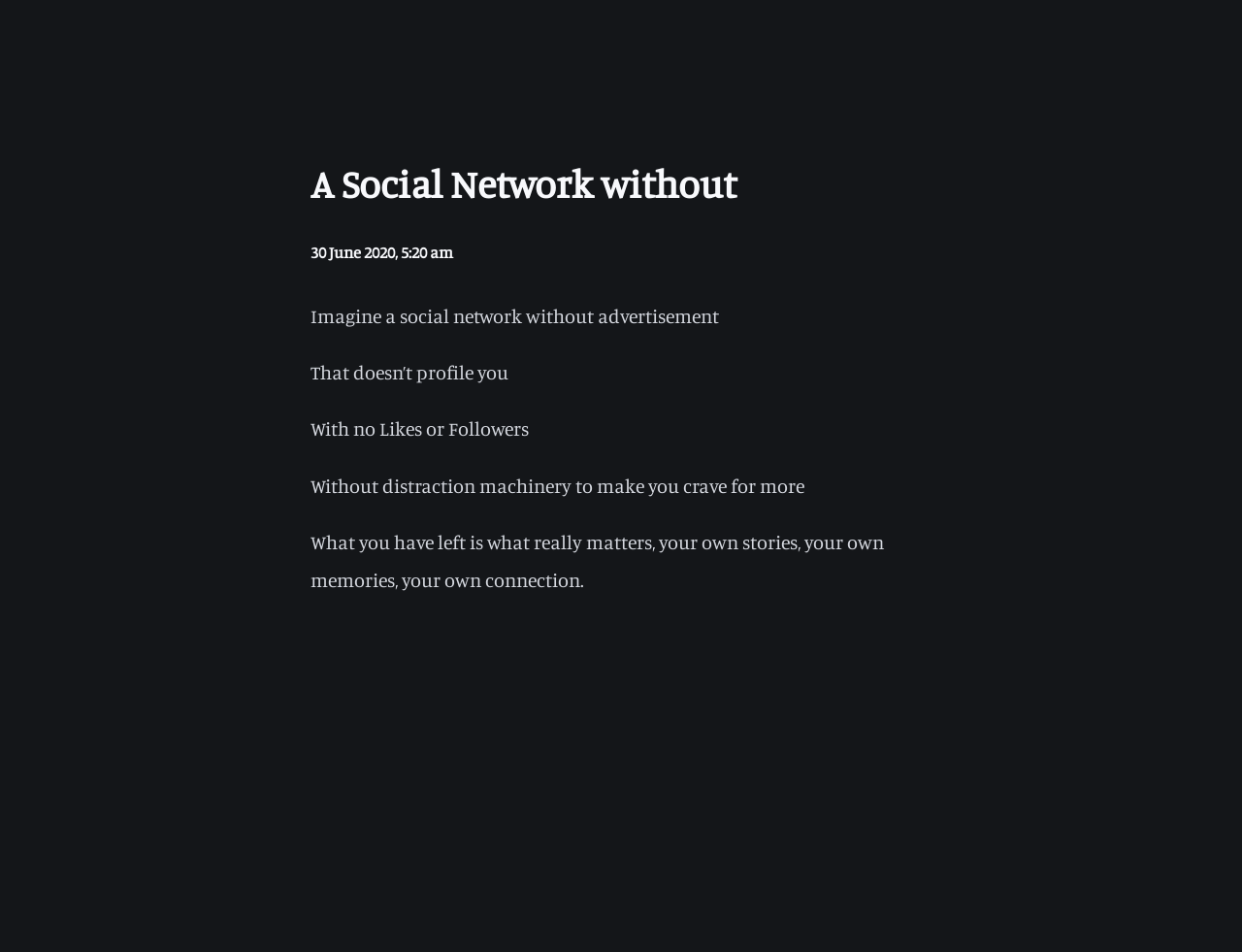What is the date mentioned on the webpage?
Could you answer the question with a detailed and thorough explanation?

I found the date '30 June 2020, 5:20 am' in the heading element, which suggests that this is the date mentioned on the webpage.